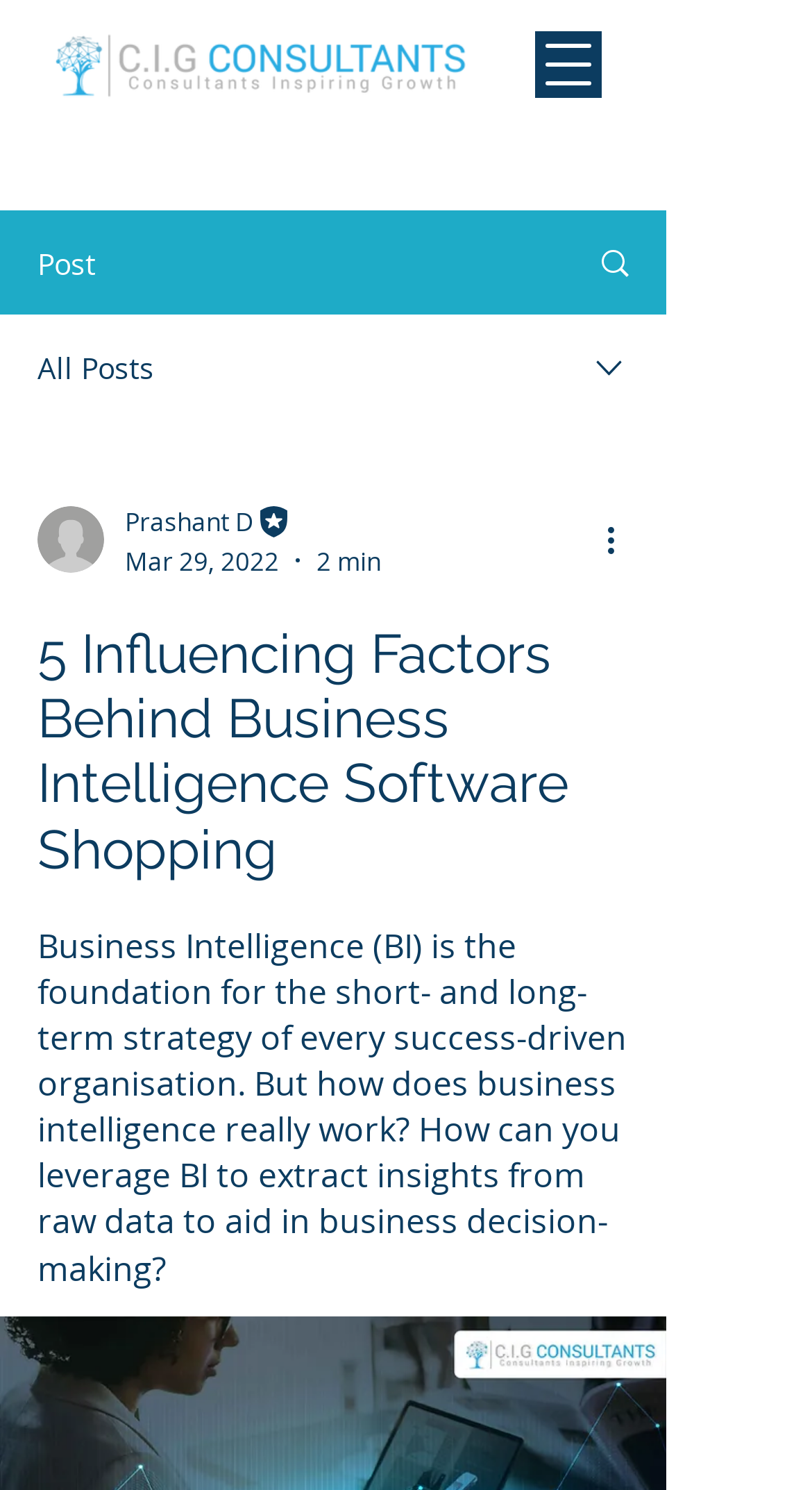What is the logo image filename?
Please provide a detailed answer to the question.

I found the logo image filename by looking at the image element with the bounding box coordinates [0.026, 0.014, 0.615, 0.074] and OCR text 'CIG CONSULTANTS-01.png'.